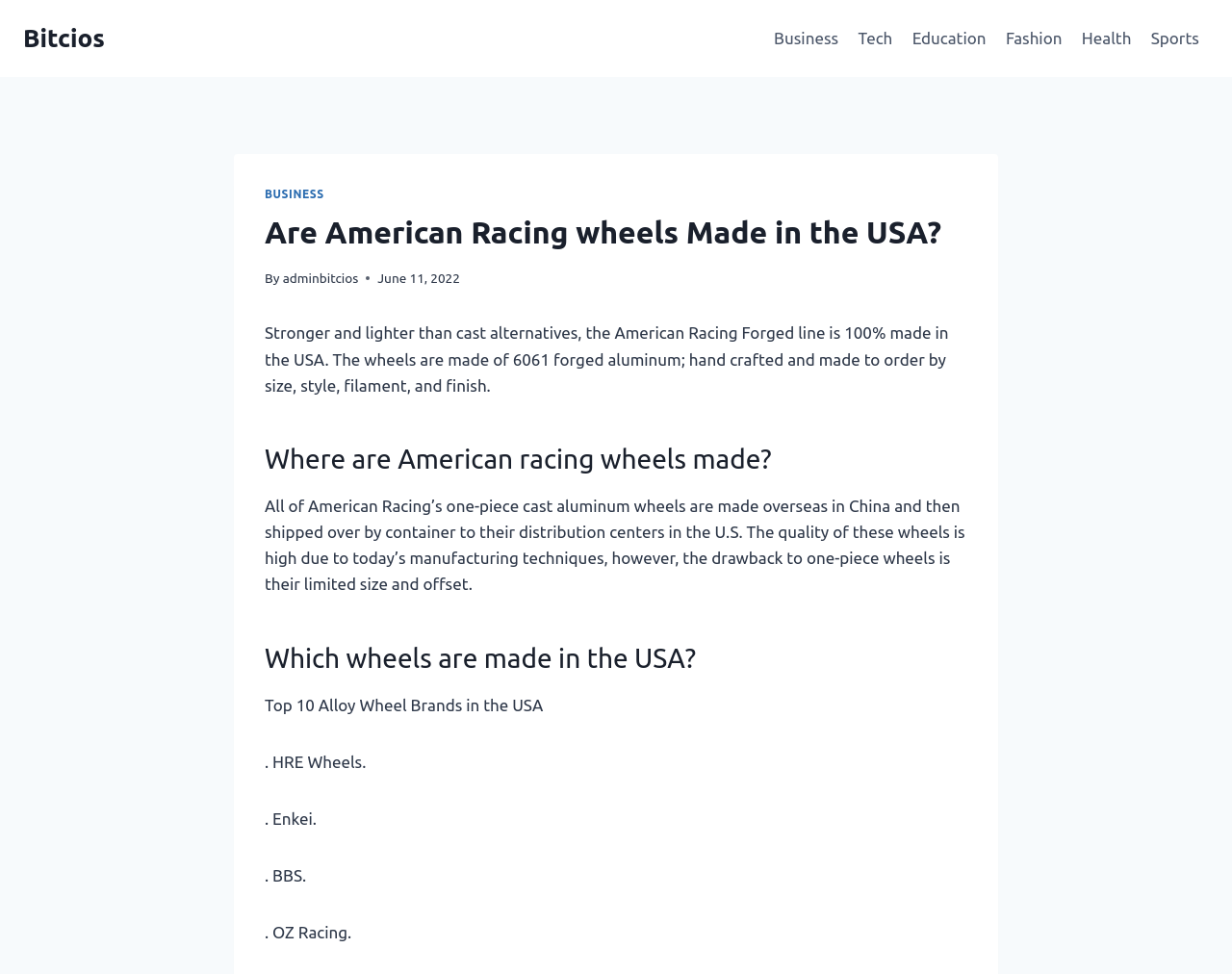Determine the bounding box coordinates for the element that should be clicked to follow this instruction: "Click on the 'Sports' link". The coordinates should be given as four float numbers between 0 and 1, in the format [left, top, right, bottom].

[0.926, 0.016, 0.981, 0.063]